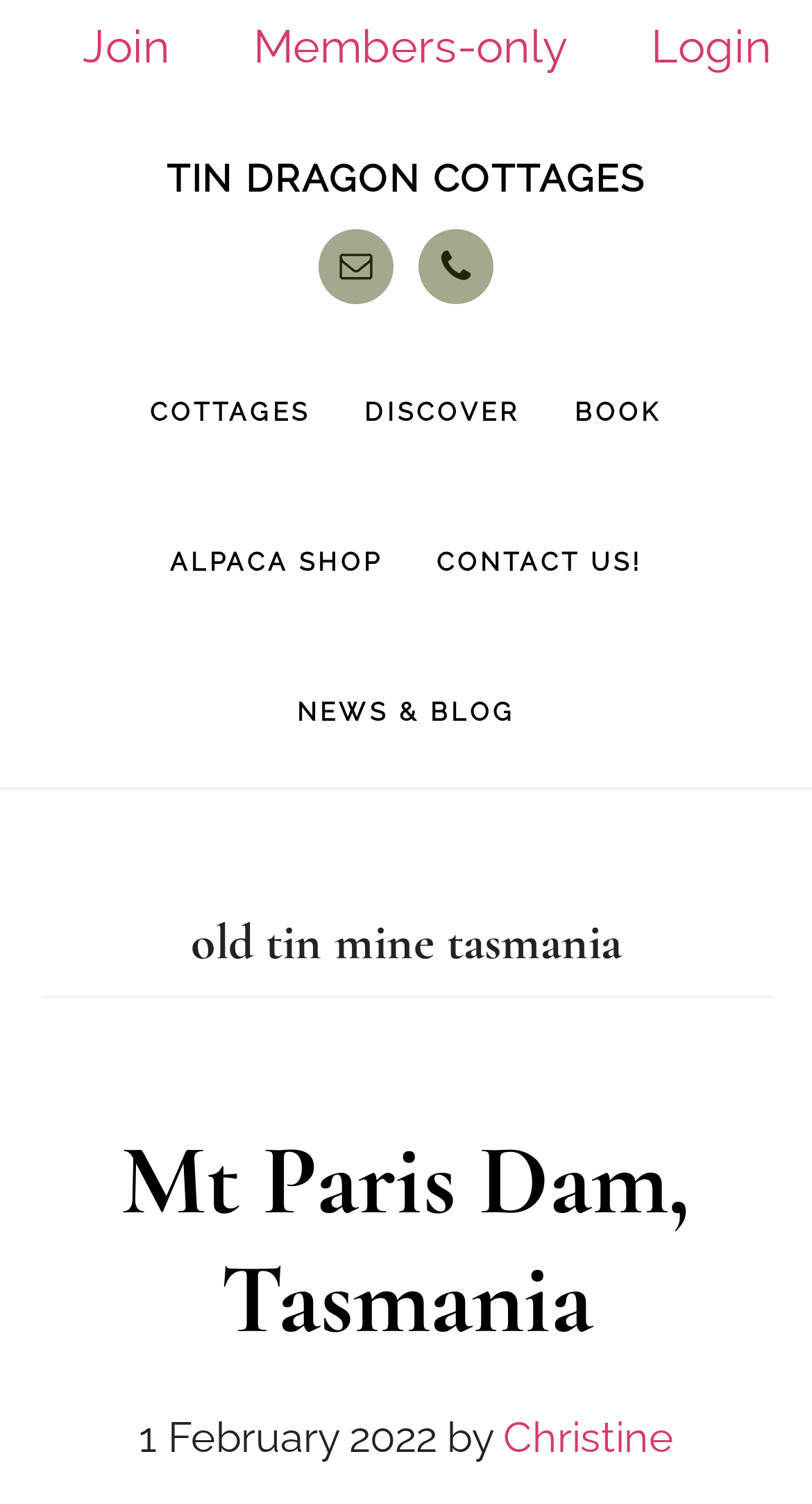Identify the bounding box coordinates of the HTML element based on this description: "News & Blog".

[0.34, 0.423, 0.66, 0.523]